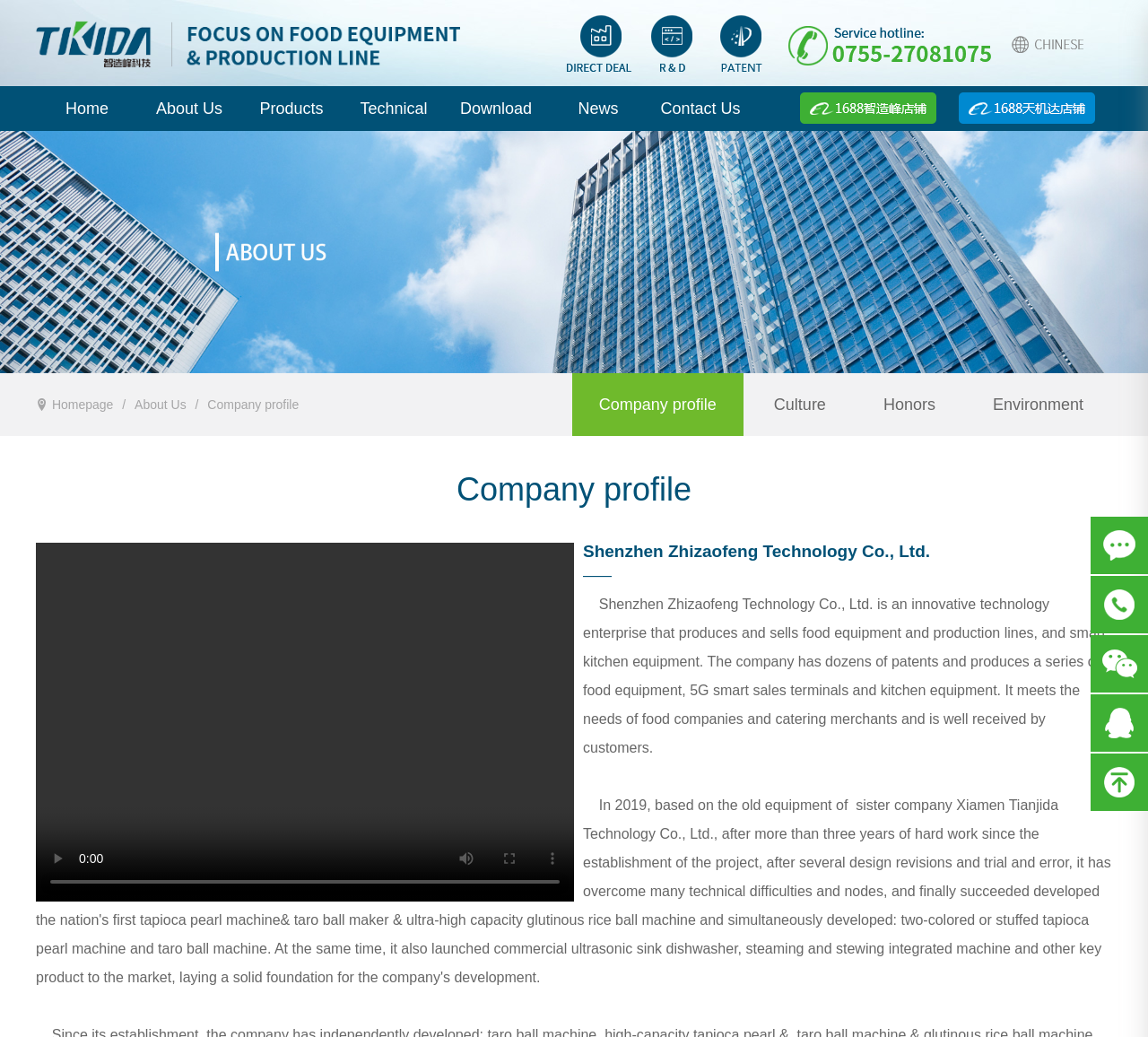Please identify the bounding box coordinates of the element I should click to complete this instruction: 'Contact Us'. The coordinates should be given as four float numbers between 0 and 1, like this: [left, top, right, bottom].

[0.566, 0.083, 0.655, 0.126]